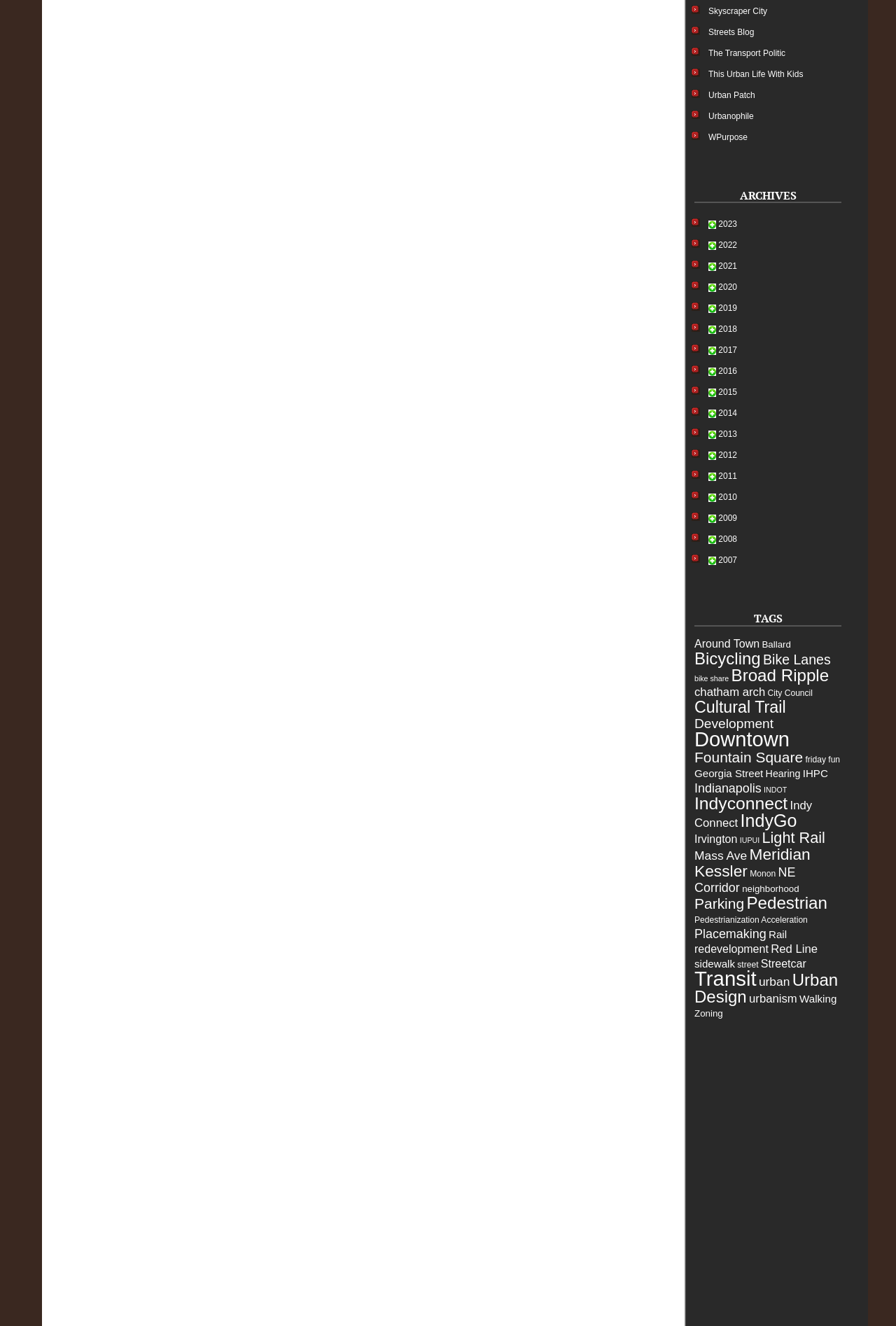Could you highlight the region that needs to be clicked to execute the instruction: "Check Downtown"?

[0.775, 0.549, 0.881, 0.566]